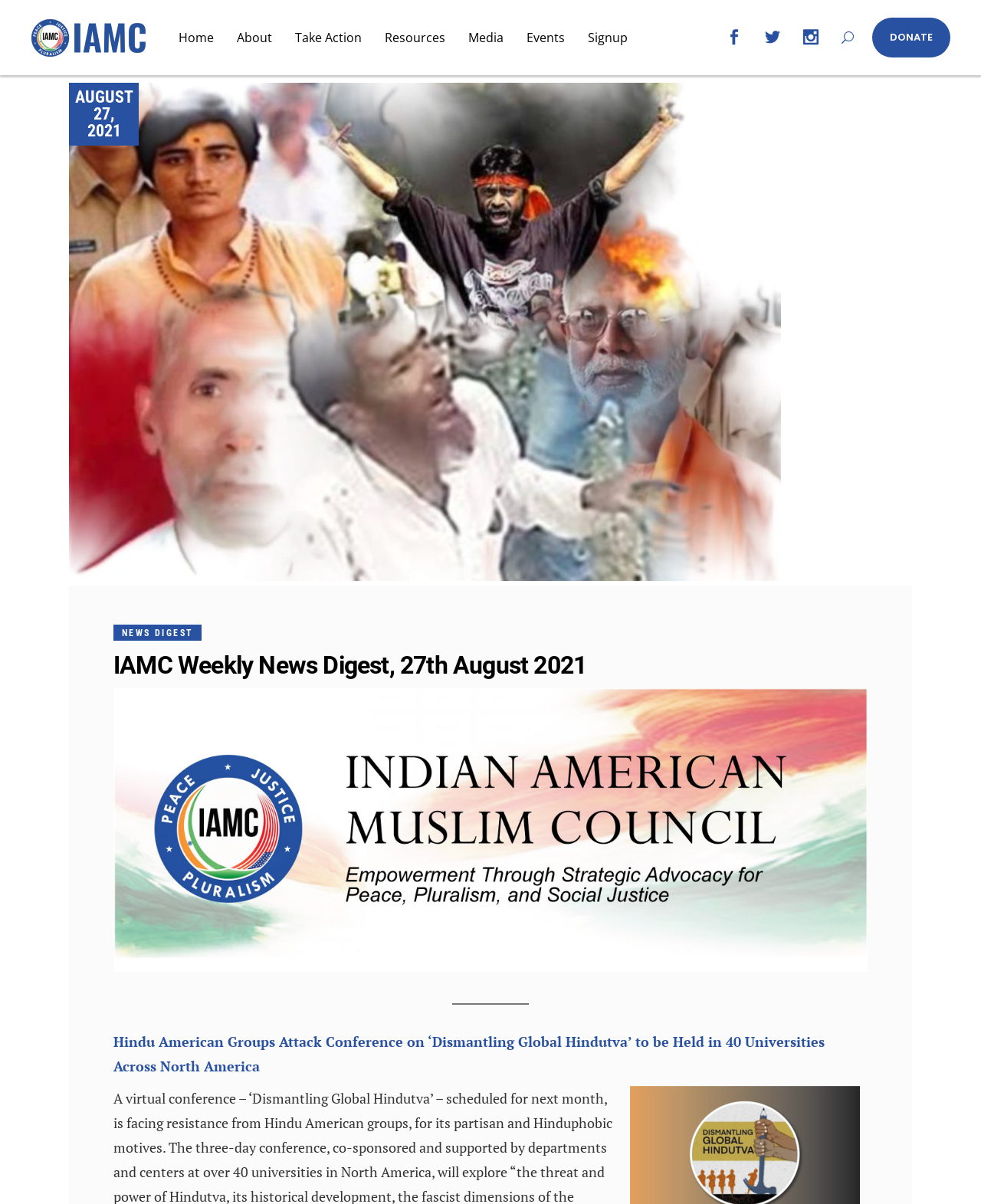Locate the bounding box coordinates of the element that should be clicked to execute the following instruction: "donate".

[0.889, 0.015, 0.969, 0.048]